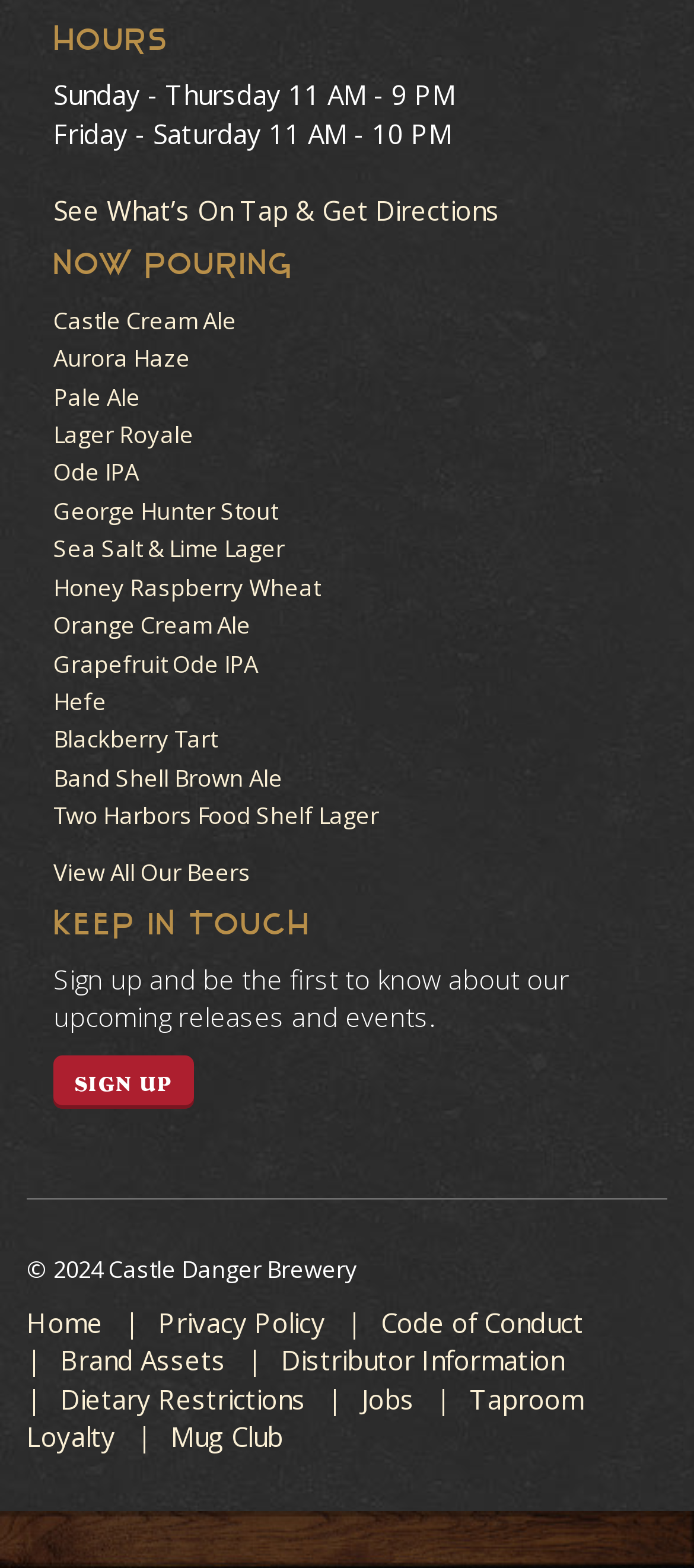Specify the bounding box coordinates of the area that needs to be clicked to achieve the following instruction: "View hours of operation".

[0.077, 0.015, 0.923, 0.038]